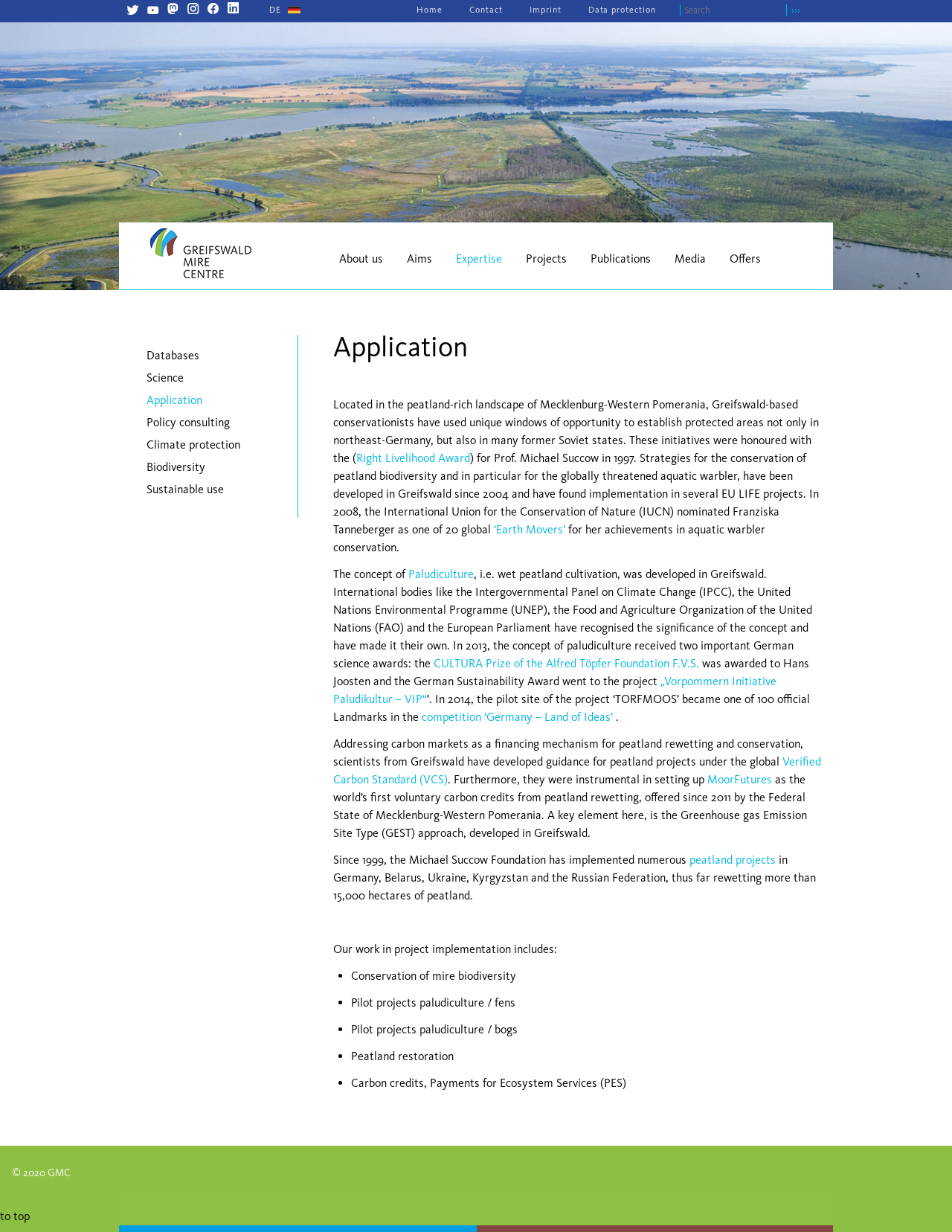What is the name of the approach developed in Greifswald for peatland rewetting and conservation?
Answer the question based on the image using a single word or a brief phrase.

GEST approach